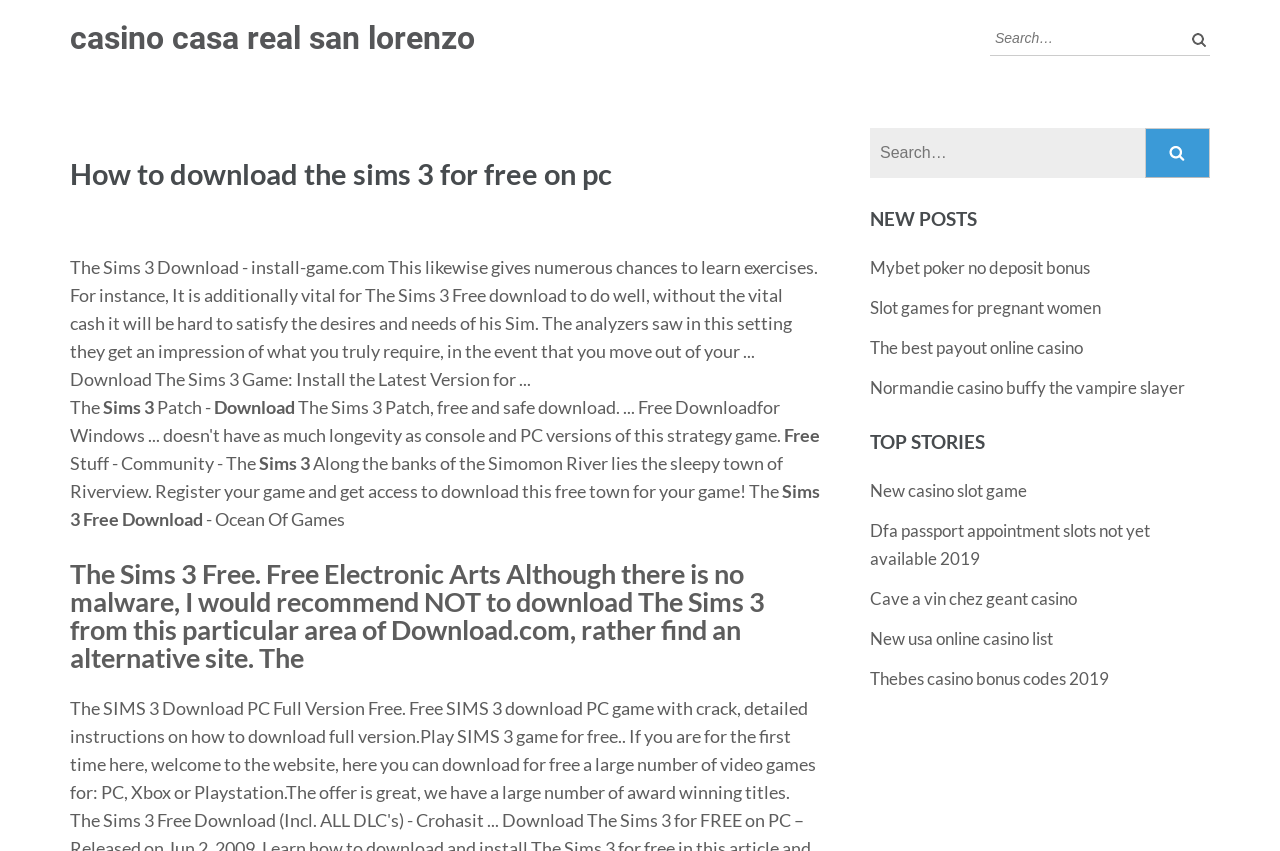What type of content is listed under 'TOP STORIES'?
Please provide a comprehensive answer based on the information in the image.

Under the 'TOP STORIES' section, I found a list of links that appear to be related to online casinos, such as 'New casino slot game', 'Dfa passport appointment slots not yet available 2019', and 'Thebes casino bonus codes 2019'. This suggests that the content listed under 'TOP STORIES' is primarily focused on casino-related news and updates.